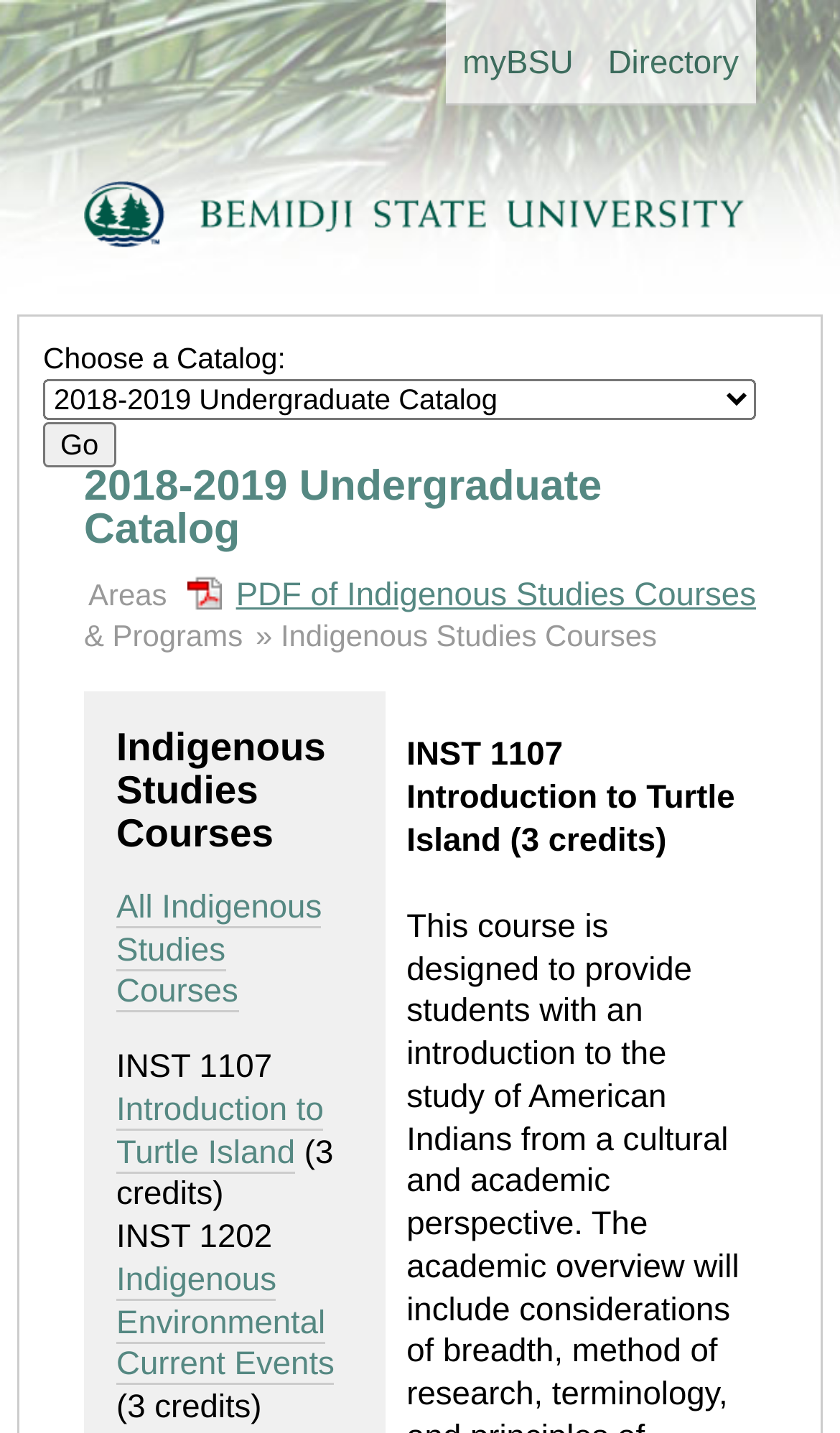Find the bounding box coordinates of the clickable region needed to perform the following instruction: "click Go". The coordinates should be provided as four float numbers between 0 and 1, i.e., [left, top, right, bottom].

[0.051, 0.295, 0.138, 0.326]